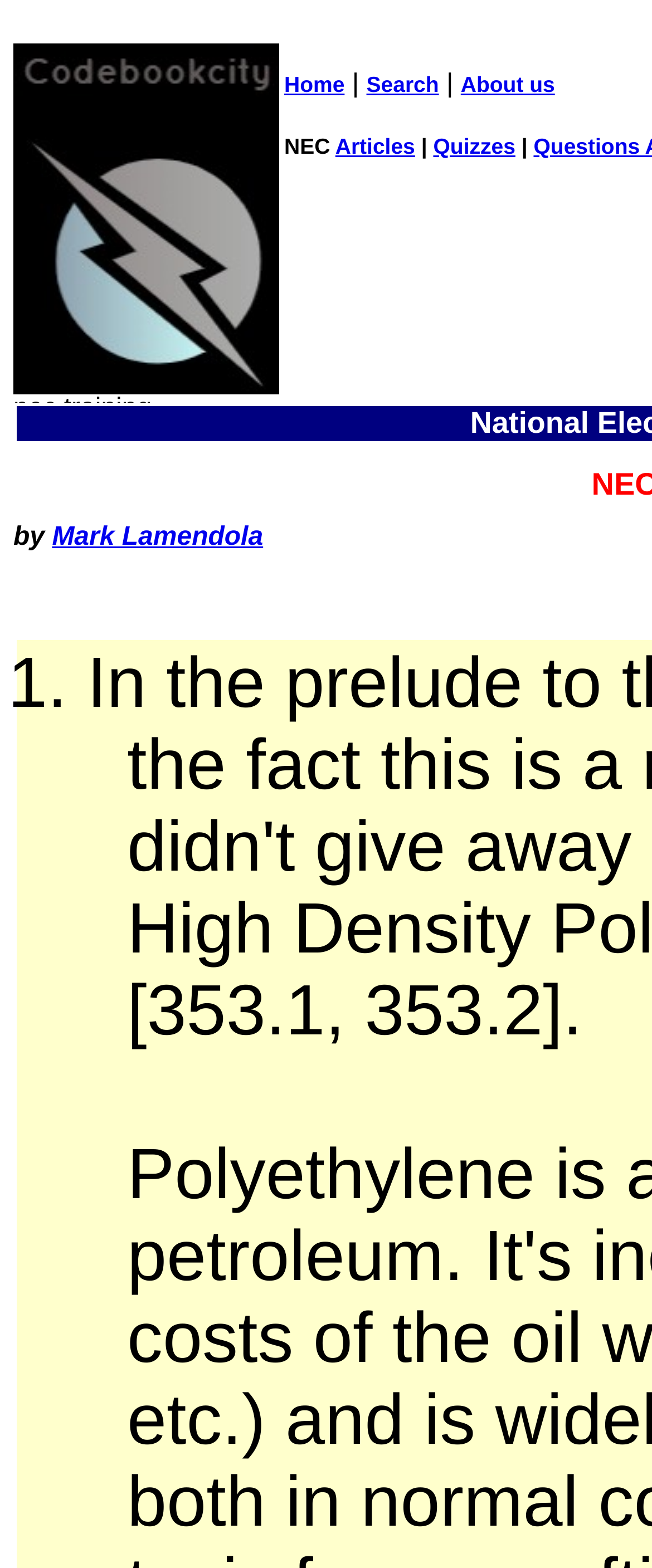Please study the image and answer the question comprehensively:
What is the purpose of the webpage?

The purpose of the webpage can be inferred from the title 'National Electrical Code Quiz, Article 353 Answers' which suggests that the webpage is providing answers to a quiz on the National Electrical Code, Article 353.